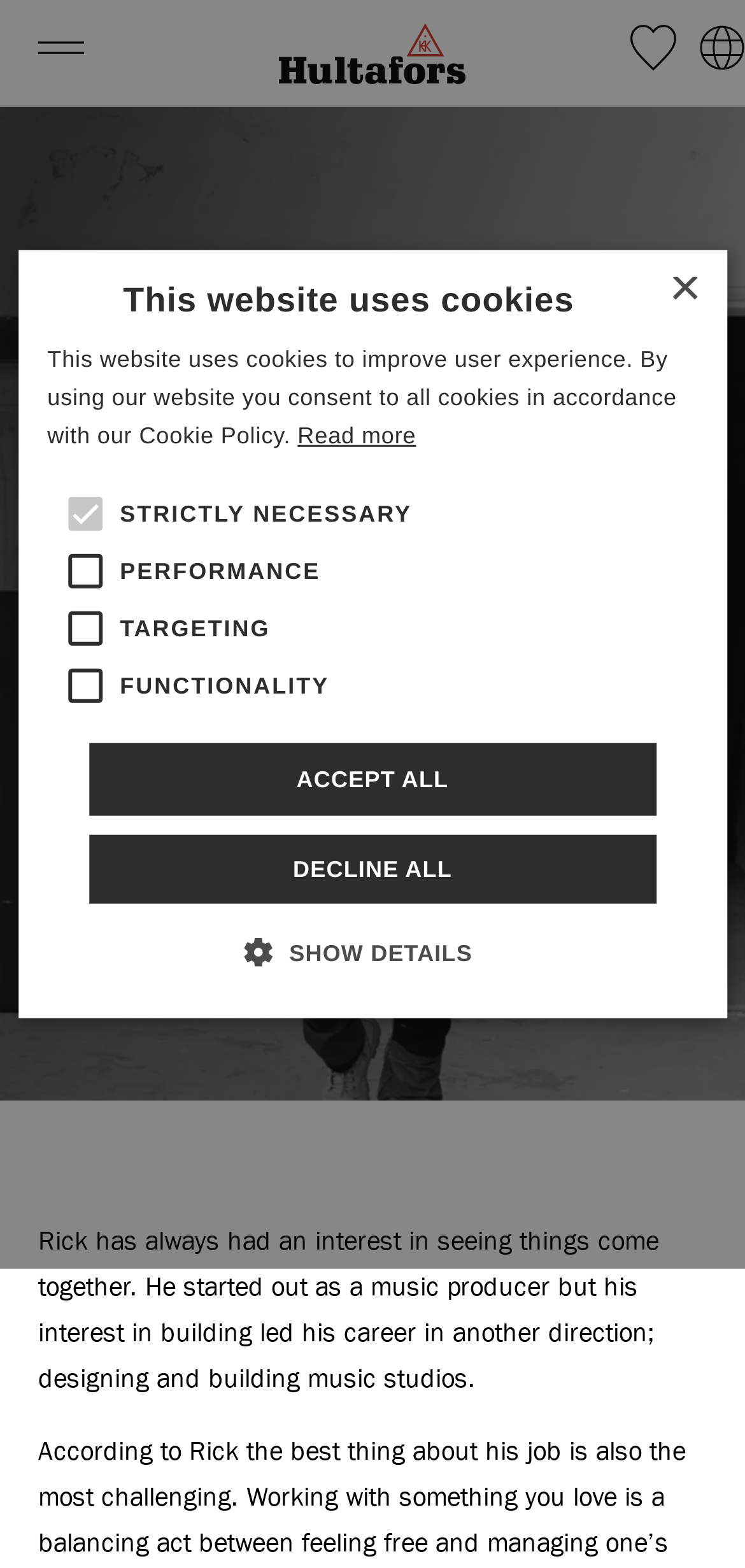Create an in-depth description of the webpage, covering main sections.

The webpage is about Meet Carpenter Rick van der Bult, a designer of music studios and home theaters. At the top left, there is a menu button. Next to it, there is a link to "Hultafors Tools". On the top right, there are three buttons: "Favorites", "Change language", and a cookie policy notification.

Below the top navigation, there is a heading "Meet Carpenter Rick van der Bult" followed by a static text "BUILT BY HAND". The main content of the webpage is a brief introduction to Rick van der Bult, describing how he combined his interests in music and building to become a designer of music studios and home theaters.

There are two paragraphs of text describing Rick's career path, with the first one located below the heading and the second one located near the bottom of the page. The second paragraph is slightly indented to the right compared to the first one.

At the bottom of the page, there is a cookie policy notification with a "Close" button on the top right. The notification includes a brief description of the cookie policy, a "Read more" link, and four checkboxes for different types of cookies. Below the checkboxes, there are two buttons: "ACCEPT ALL" and "DECLINE ALL".